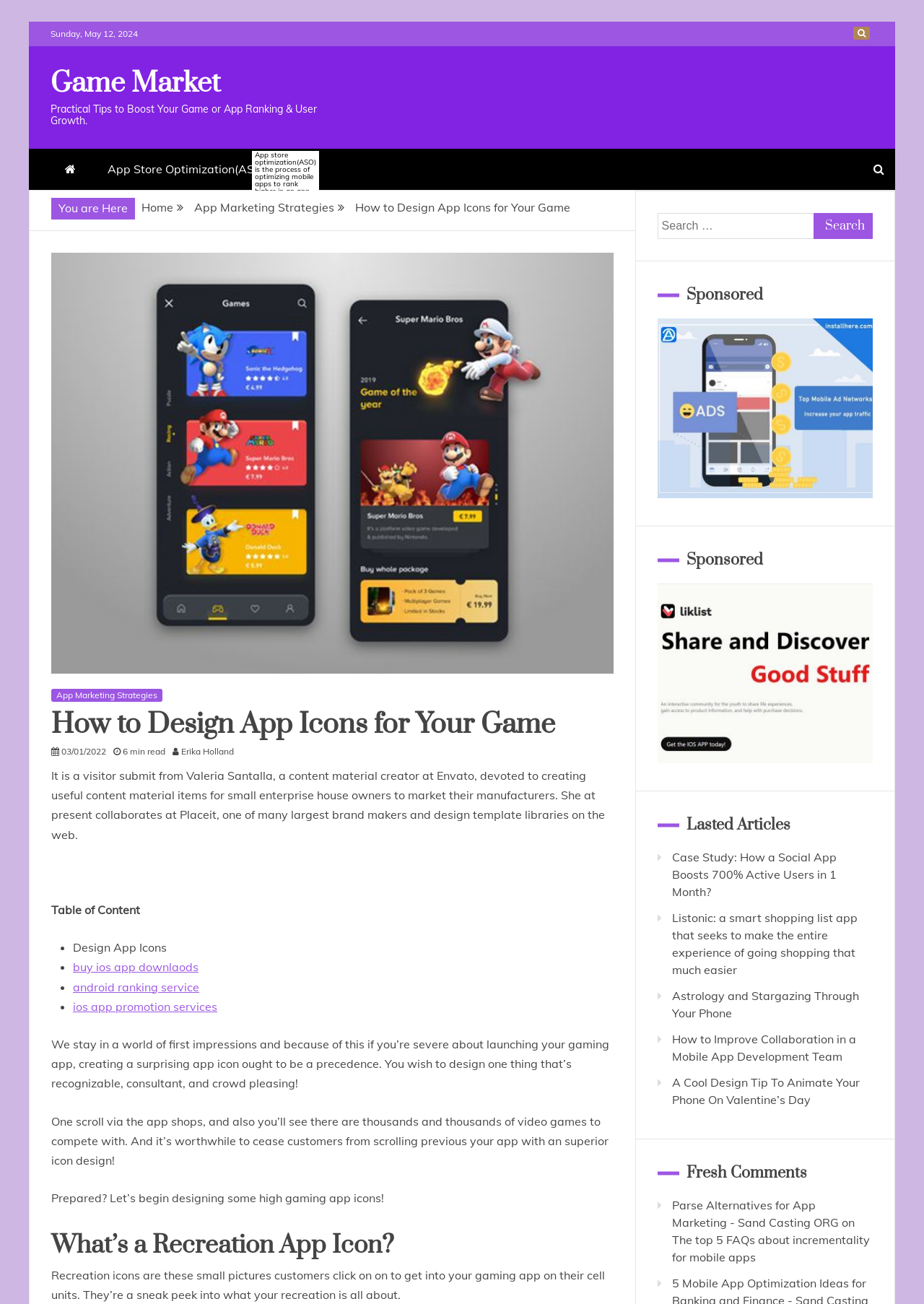Please identify the bounding box coordinates of the clickable region that I should interact with to perform the following instruction: "Read the article 'How to Design App Icons for Your Game'". The coordinates should be expressed as four float numbers between 0 and 1, i.e., [left, top, right, bottom].

[0.055, 0.544, 0.664, 0.571]